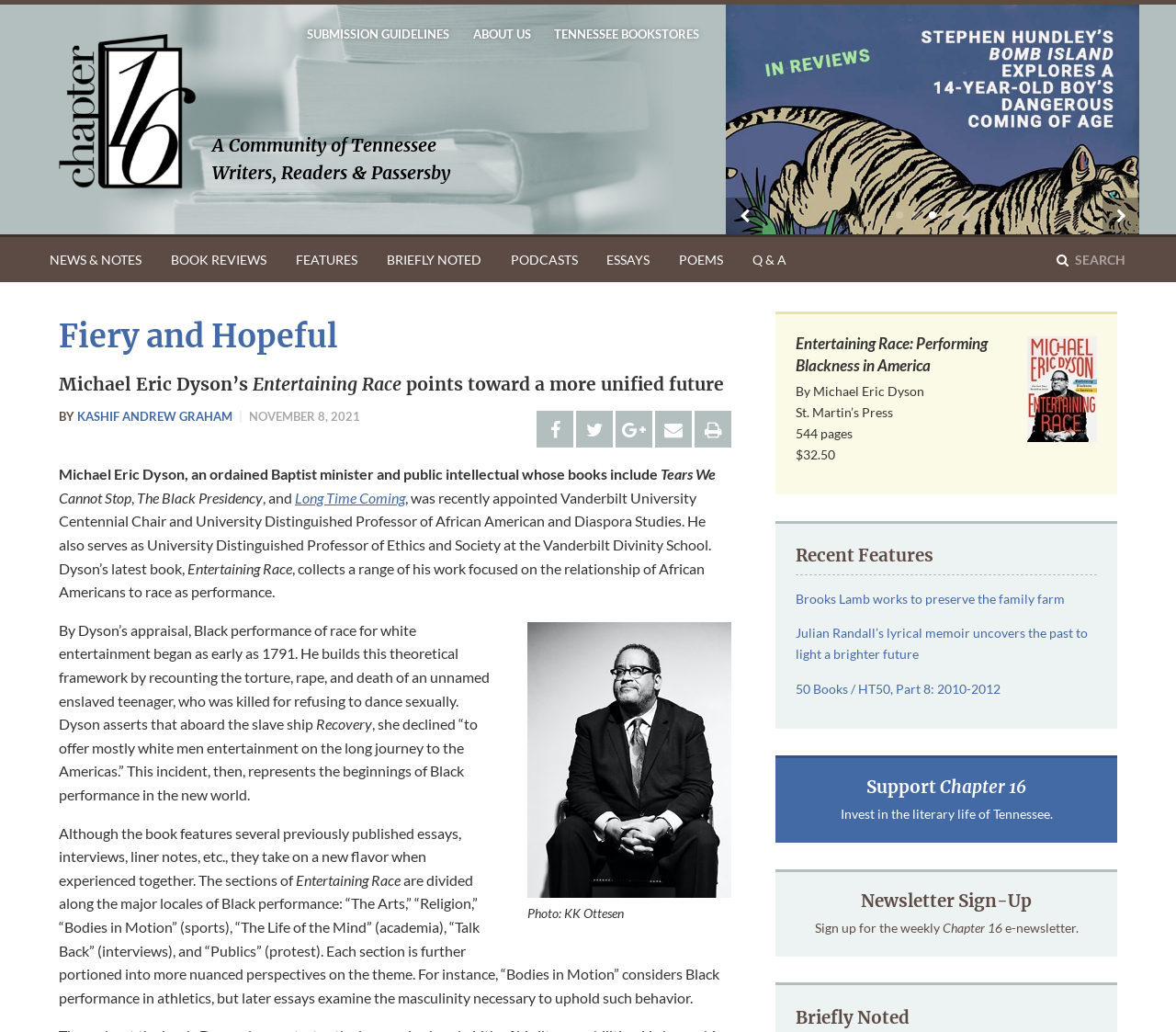What is the name of the university where Michael Eric Dyson was appointed?
Based on the image, answer the question with as much detail as possible.

The answer can be found in the text 'Michael Eric Dyson, an ordained Baptist minister and public intellectual whose books include Tears We Cannot Stop, The Black Presidency, and Long Time Coming, was recently appointed Vanderbilt University Centennial Chair and University Distinguished Professor of African American and Diaspora Studies.'